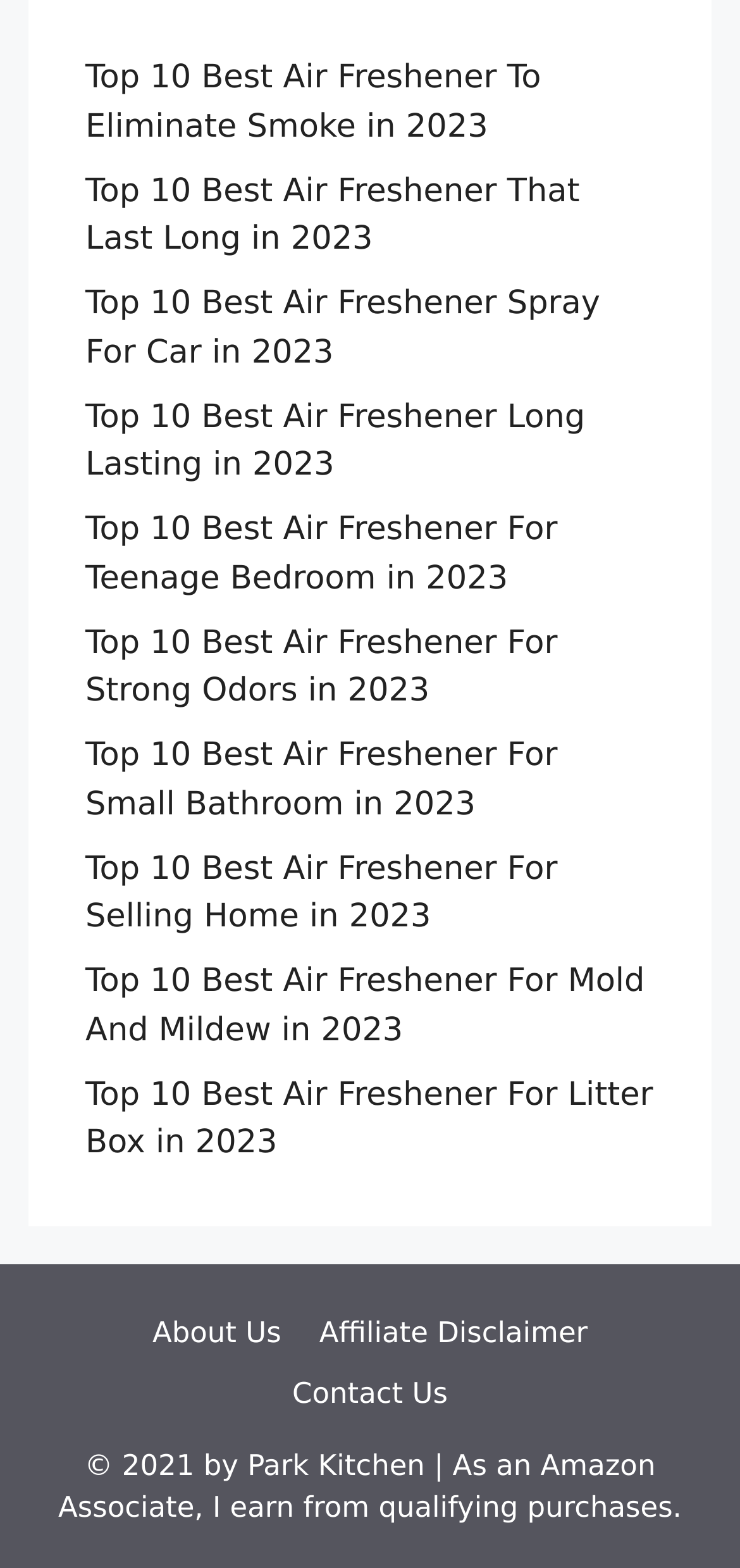Please determine the bounding box coordinates of the section I need to click to accomplish this instruction: "Contact Us".

[0.395, 0.878, 0.605, 0.9]